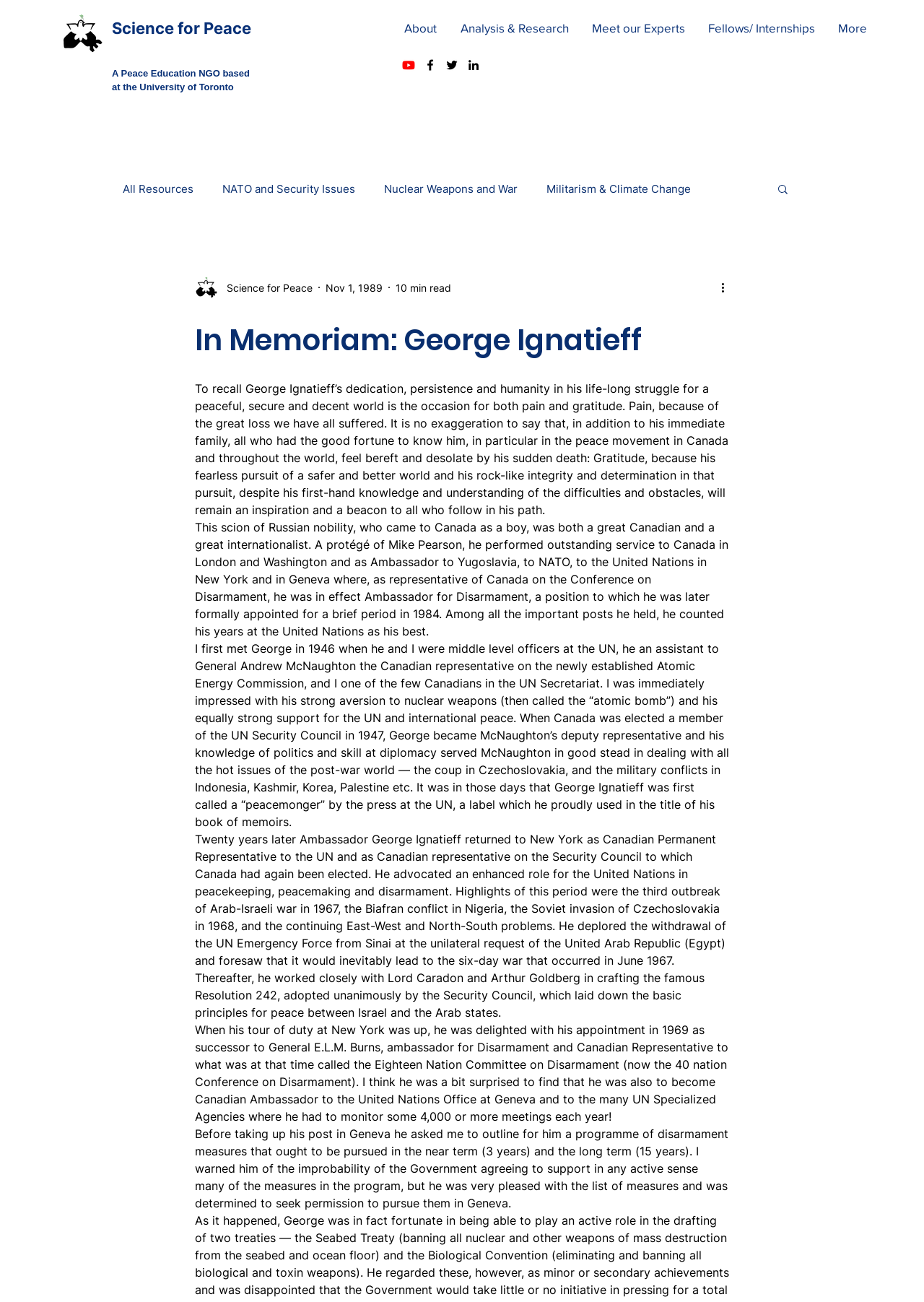Could you locate the bounding box coordinates for the section that should be clicked to accomplish this task: "Visit the 'Science for Peace' homepage".

[0.121, 0.014, 0.272, 0.029]